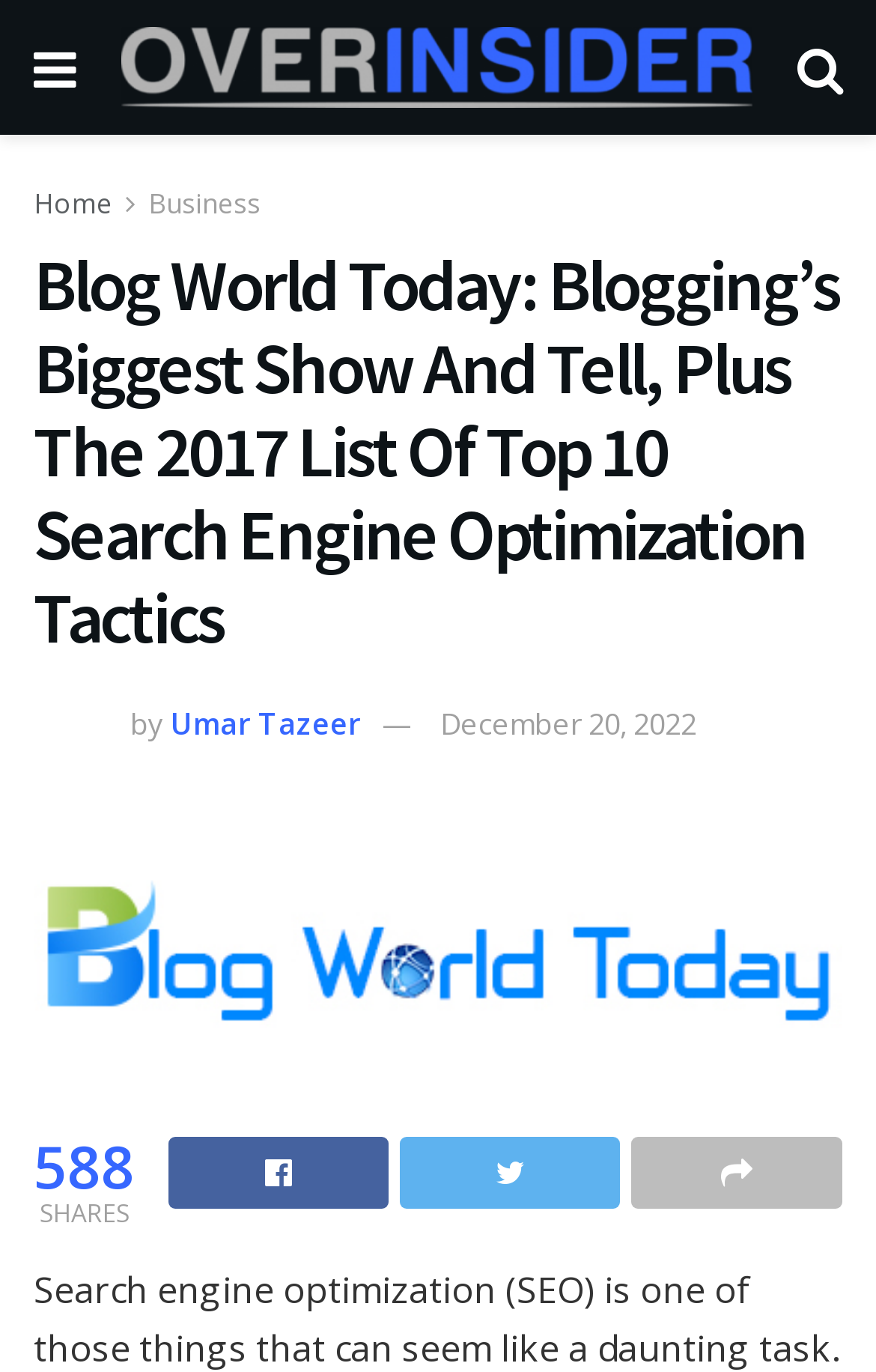Give a one-word or phrase response to the following question: What is the date of the blog post?

December 20, 2022